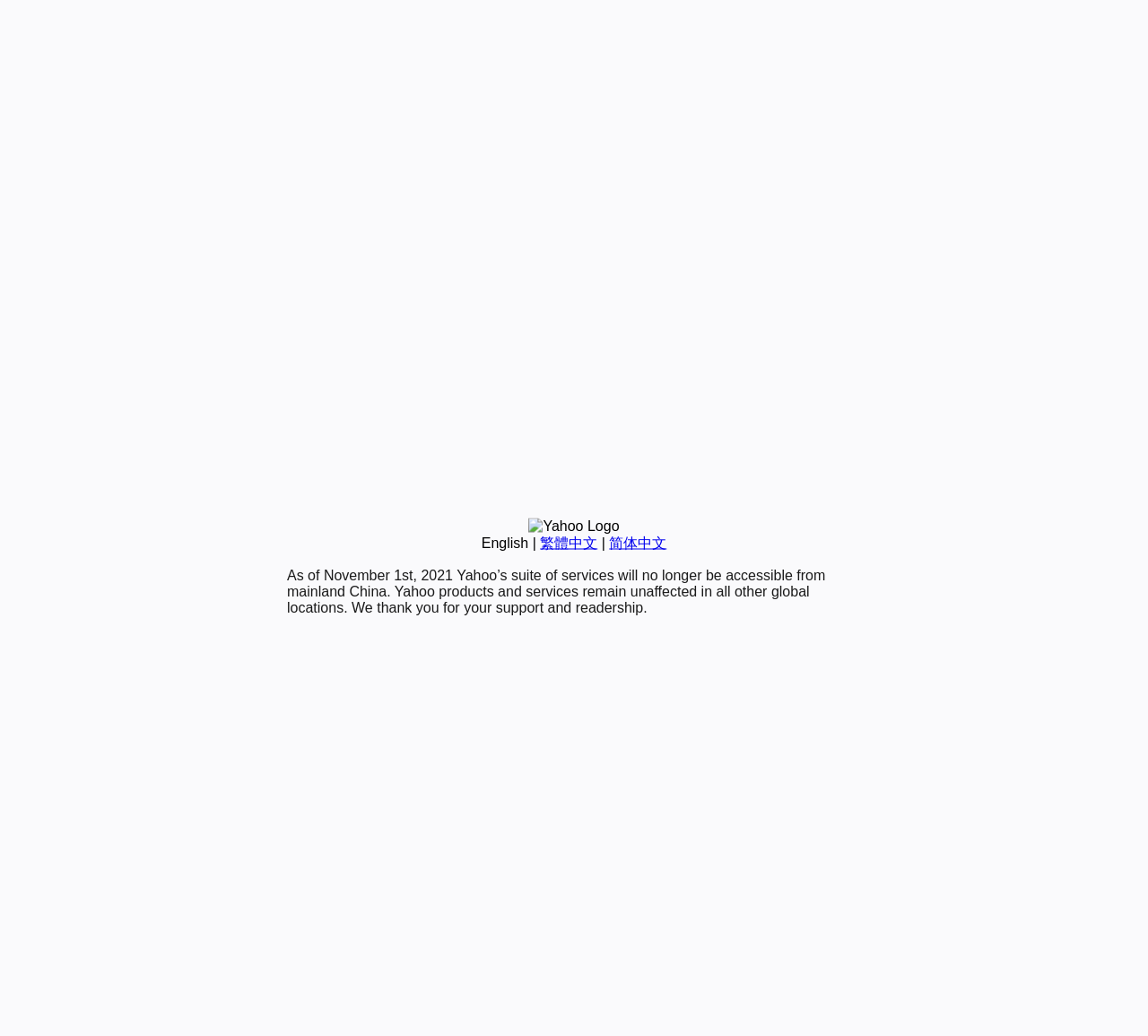Provide the bounding box coordinates of the HTML element described by the text: "简体中文". The coordinates should be in the format [left, top, right, bottom] with values between 0 and 1.

[0.531, 0.516, 0.581, 0.531]